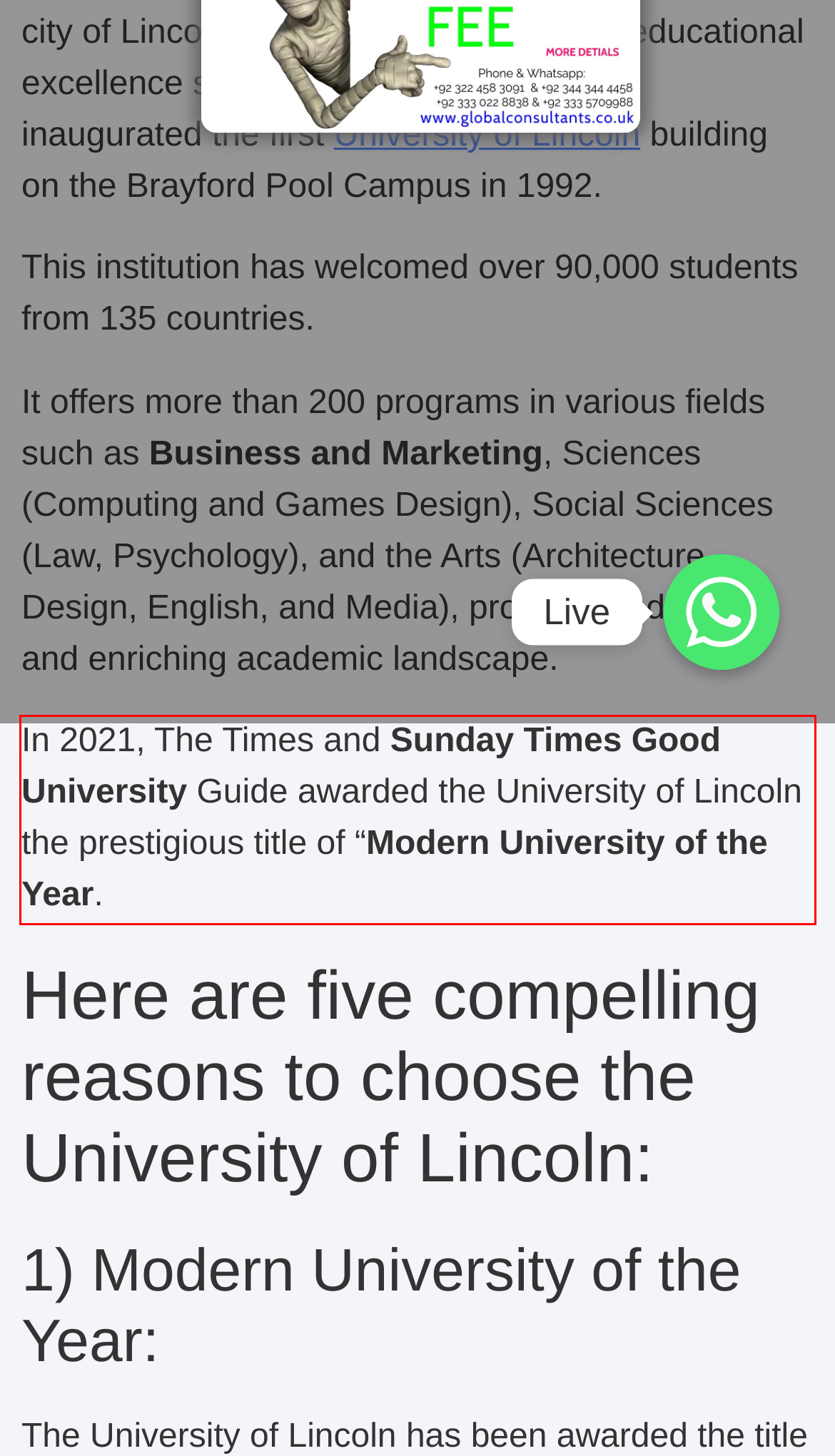Within the provided webpage screenshot, find the red rectangle bounding box and perform OCR to obtain the text content.

In 2021, The Times and Sunday Times Good University Guide awarded the University of Lincoln the prestigious title of “Modern University of the Year.